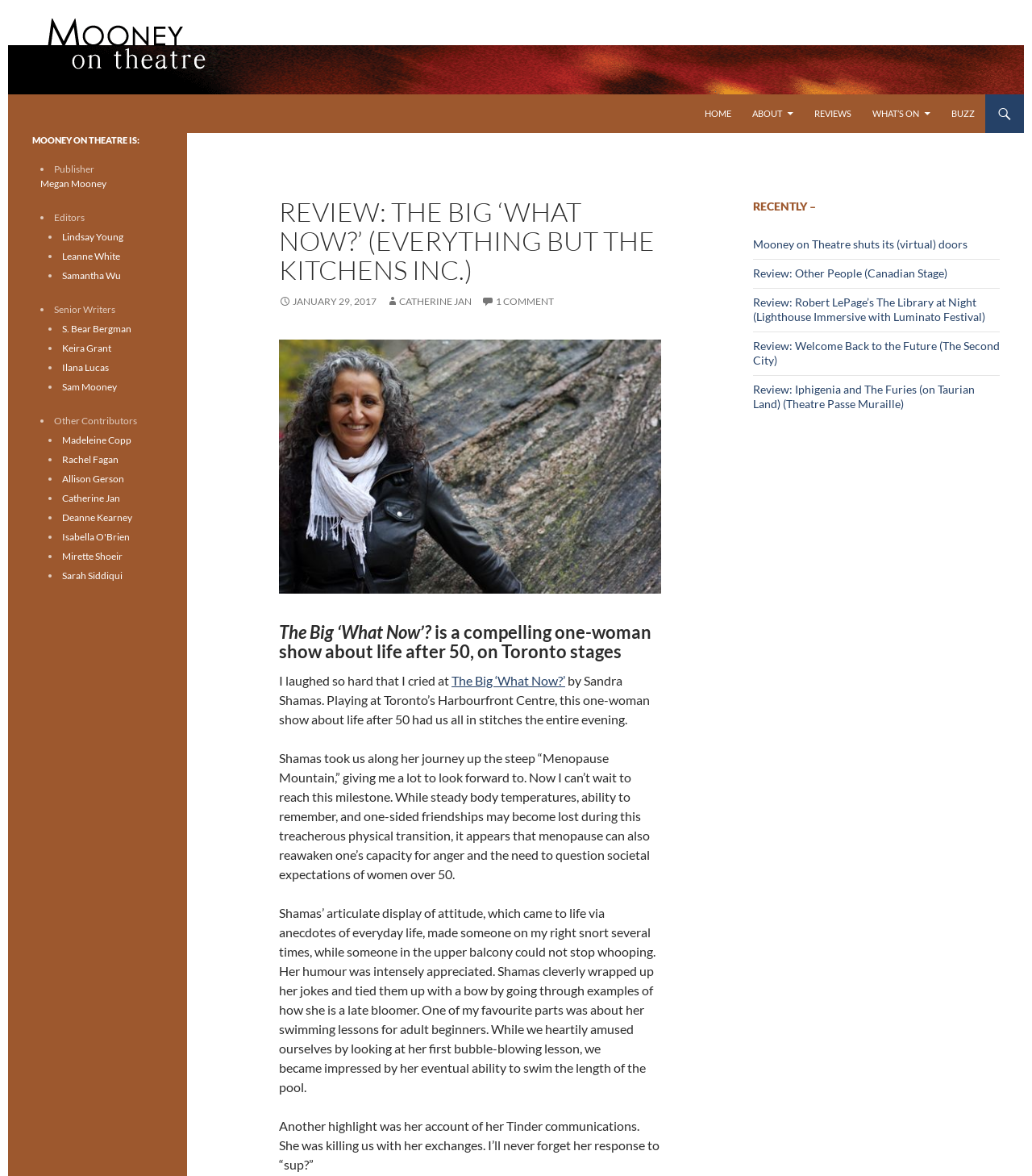Provide the bounding box coordinates of the UI element this sentence describes: "Mooney on Theatre".

[0.031, 0.08, 0.154, 0.113]